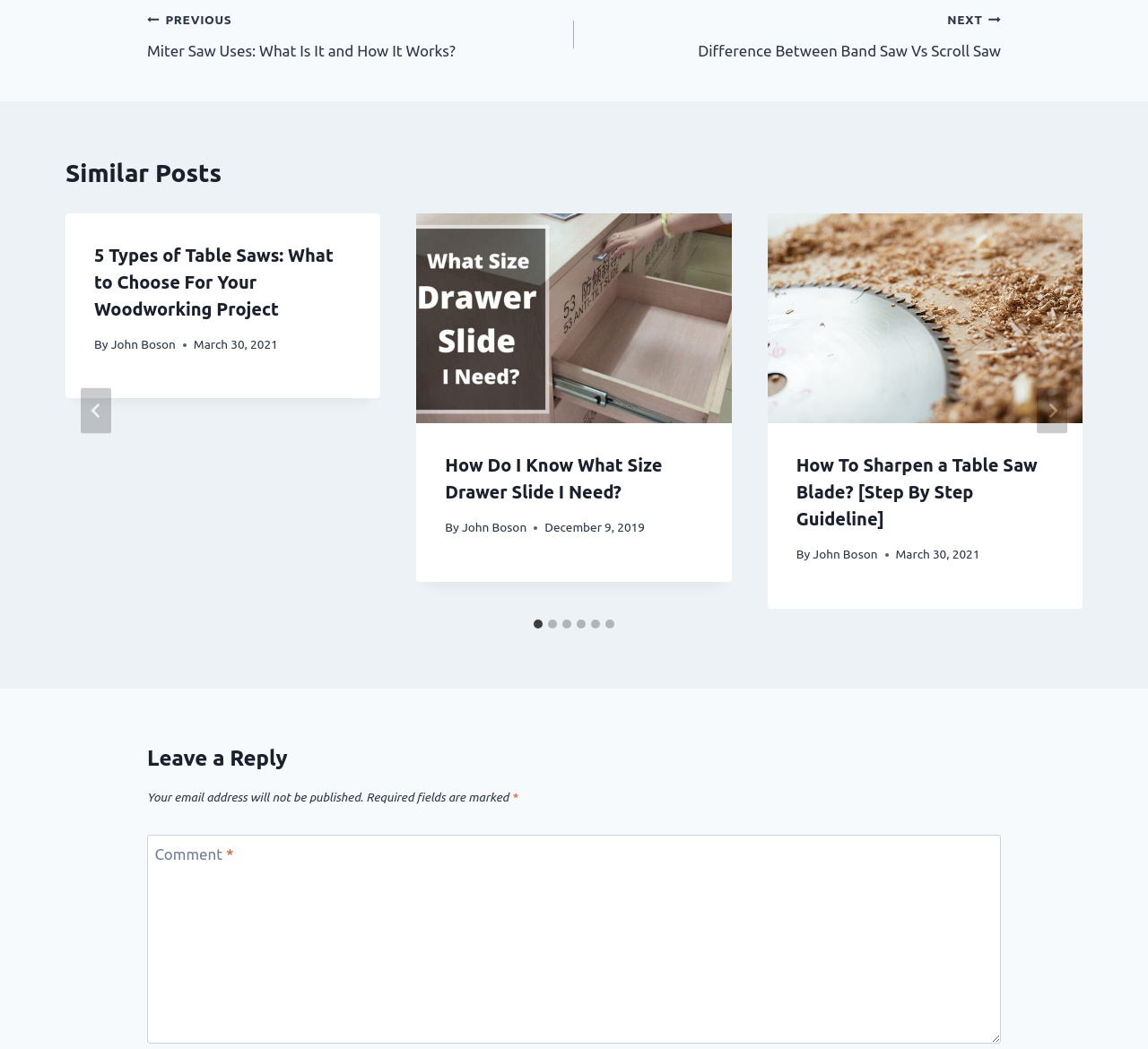Specify the bounding box coordinates of the area to click in order to execute this command: 'Click the 'NEXT' button'. The coordinates should consist of four float numbers ranging from 0 to 1, and should be formatted as [left, top, right, bottom].

[0.903, 0.37, 0.93, 0.414]